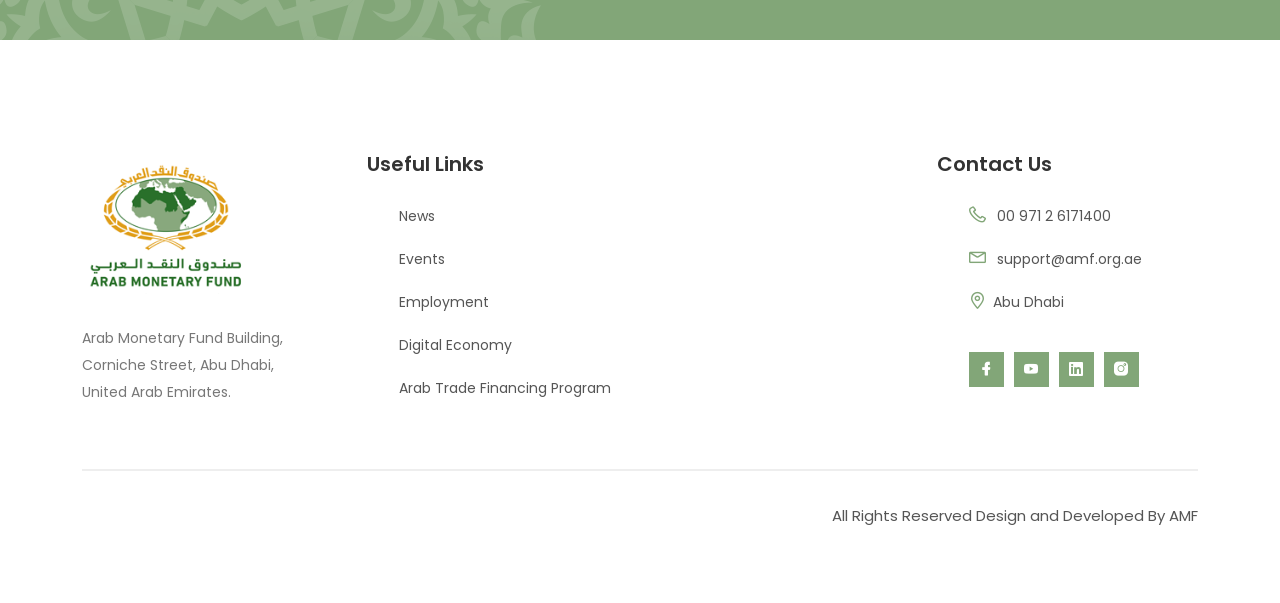Using the elements shown in the image, answer the question comprehensively: What are the useful links provided on the webpage?

I found the useful links by looking at the links under the 'Useful Links' heading, which are located in the middle of the page. The links are News, Events, Employment, Digital Economy, and Arab Trade Financing Program.